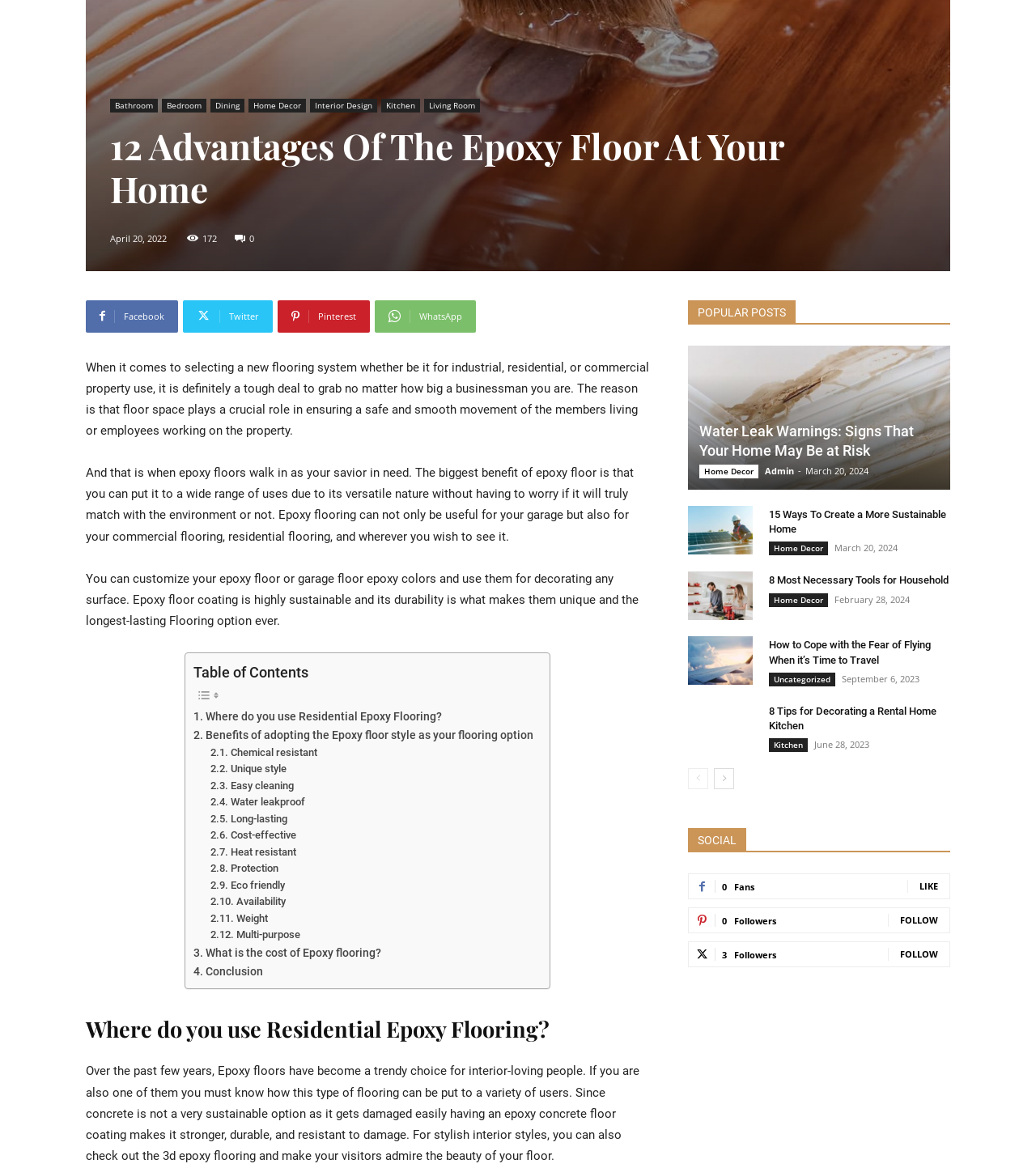Given the element description, predict the bounding box coordinates in the format (top-left x, top-left y, bottom-right x, bottom-right y). Make sure all values are between 0 and 1. Here is the element description: Add to cart

None